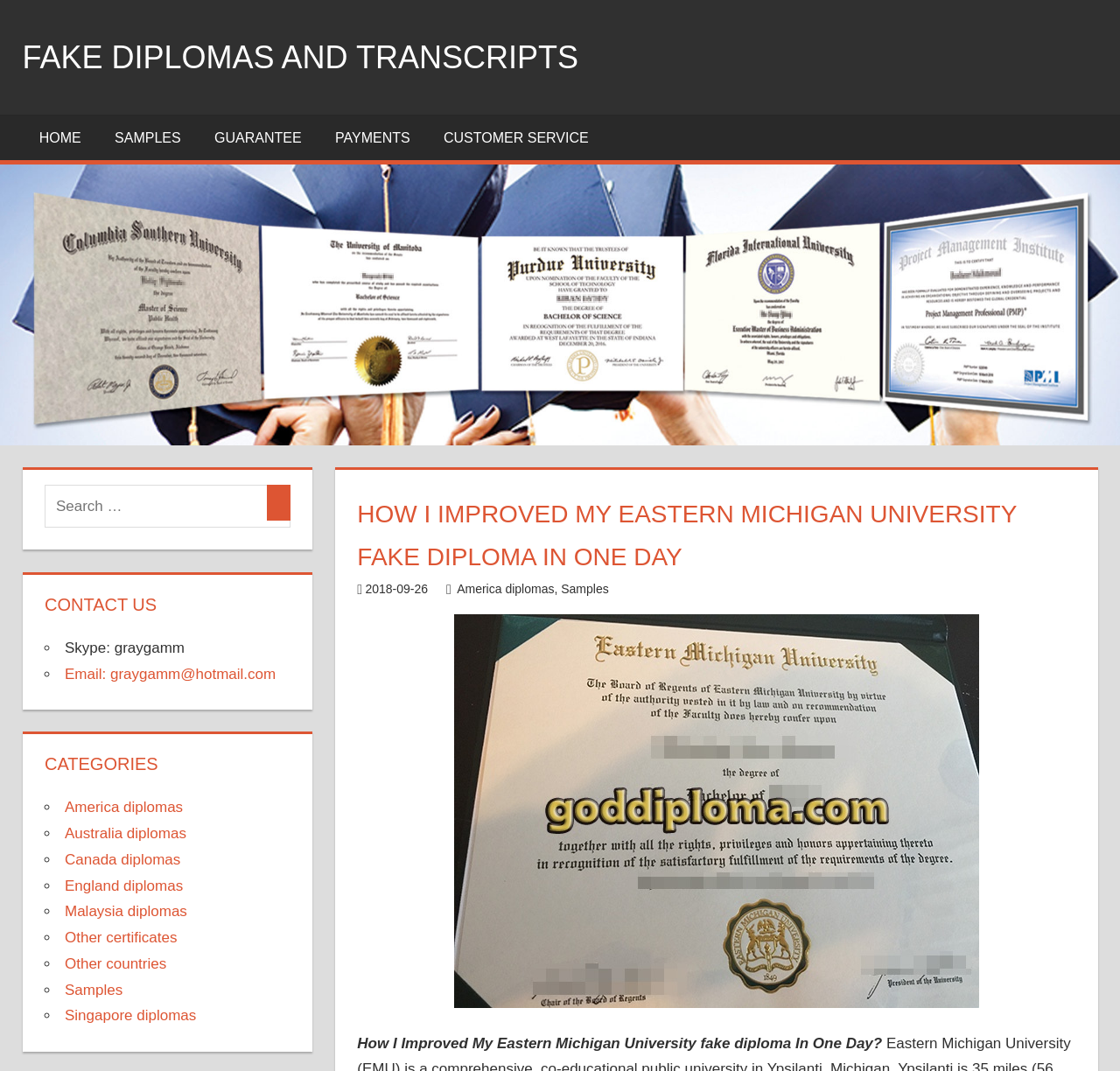Please reply to the following question using a single word or phrase: 
What is the name of the university mentioned on this webpage?

Eastern Michigan University